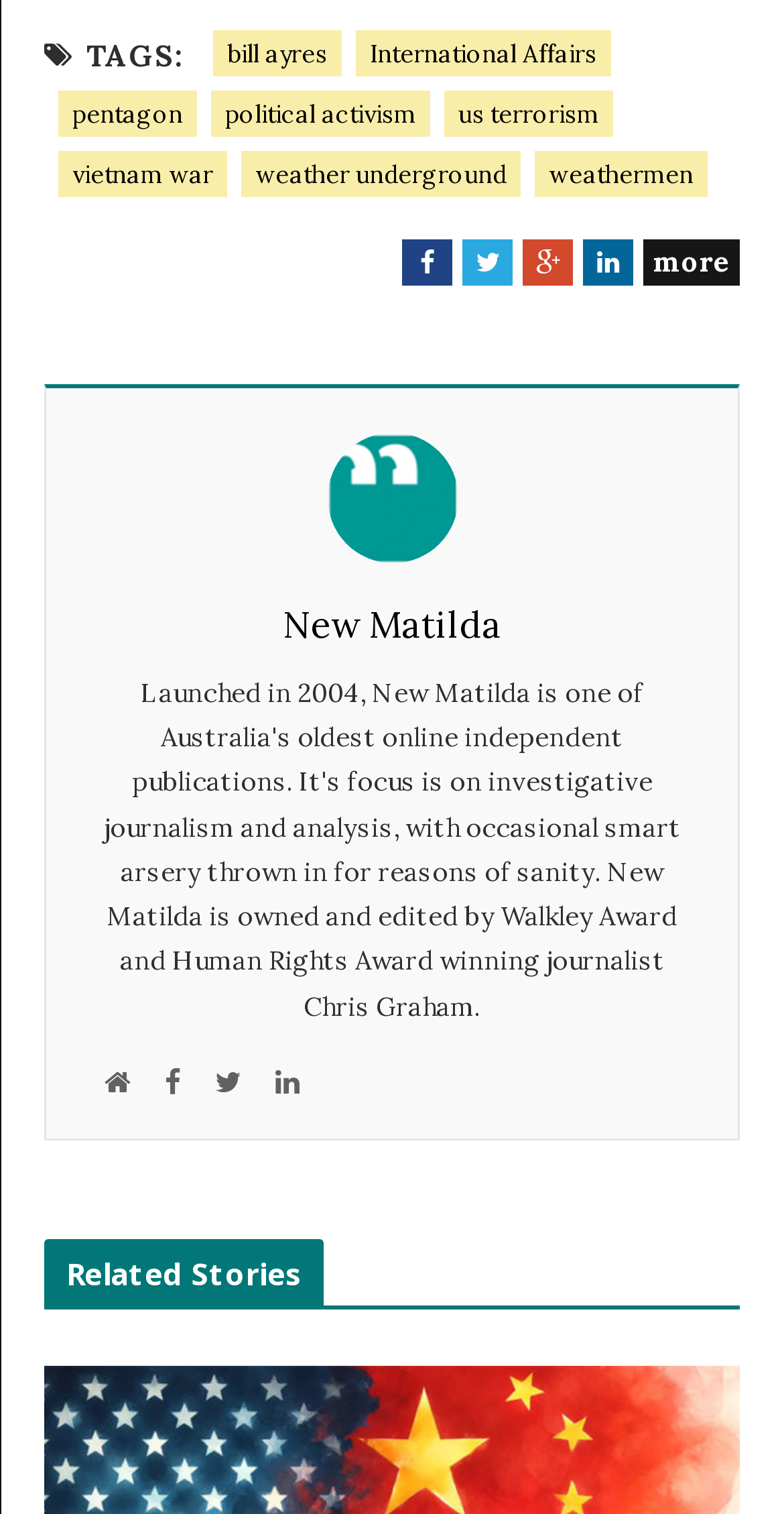Look at the image and answer the question in detail:
What is the title of the section below the tags?

The title of the section below the tags is 'Related Stories' which is a heading element located at the bottom of the webpage with a bounding box of [0.056, 0.818, 0.944, 0.865].